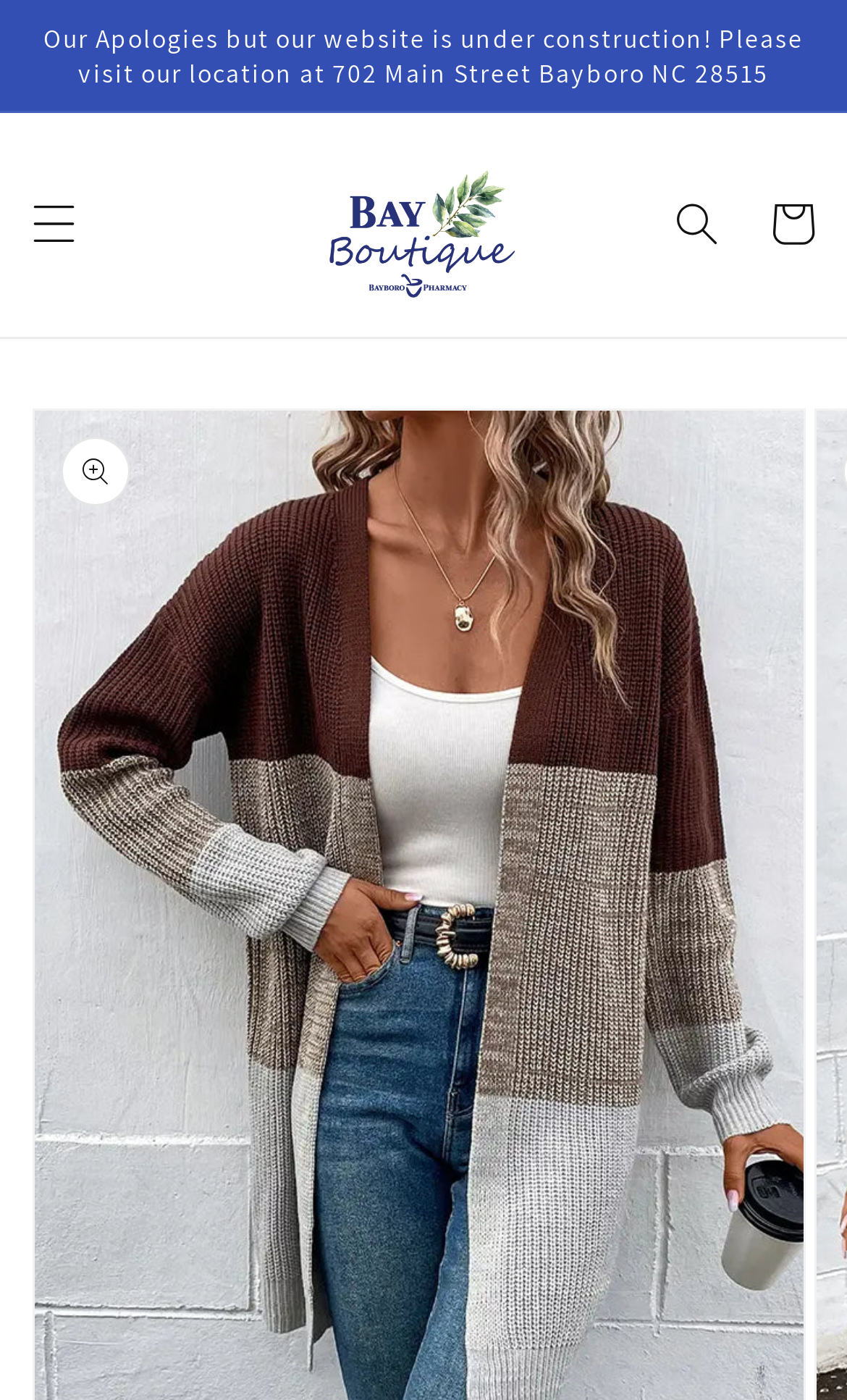Explain the contents of the webpage comprehensively.

The webpage appears to be an e-commerce website, specifically a boutique store called "Bay Boutique BP". At the top of the page, there is an announcement region that spans the entire width, taking up about 8% of the page's height. Within this region, a static text element displays a message apologizing for the website being under construction and provides a physical store location.

To the right of the announcement region, there is a menu button labeled "Menu" that, when expanded, controls a menu drawer. Below the announcement region, the website's logo, "Bay Boutique BP", is displayed as both a link and an image, taking up about 27% of the page's width.

On the top-right corner of the page, there is a search button that, when clicked, opens a dialog. Next to the search button, a "Cart" link is located. The webpage's main content, which is not fully loaded due to the website being under construction, is likely to be displayed below these top elements.